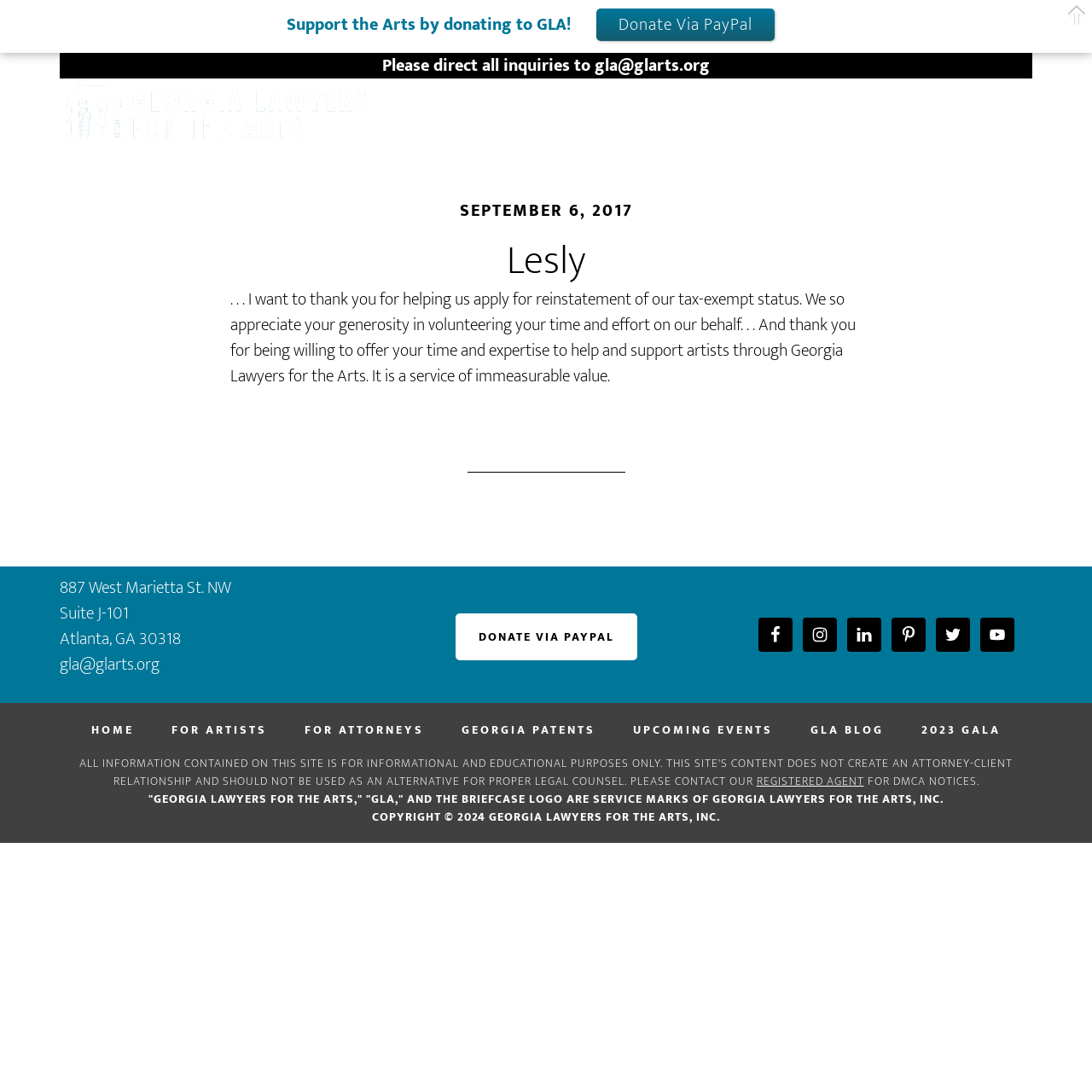Please locate the bounding box coordinates of the element that needs to be clicked to achieve the following instruction: "Contact via 'gla@glarts.org' email". The coordinates should be four float numbers between 0 and 1, i.e., [left, top, right, bottom].

[0.545, 0.047, 0.65, 0.073]